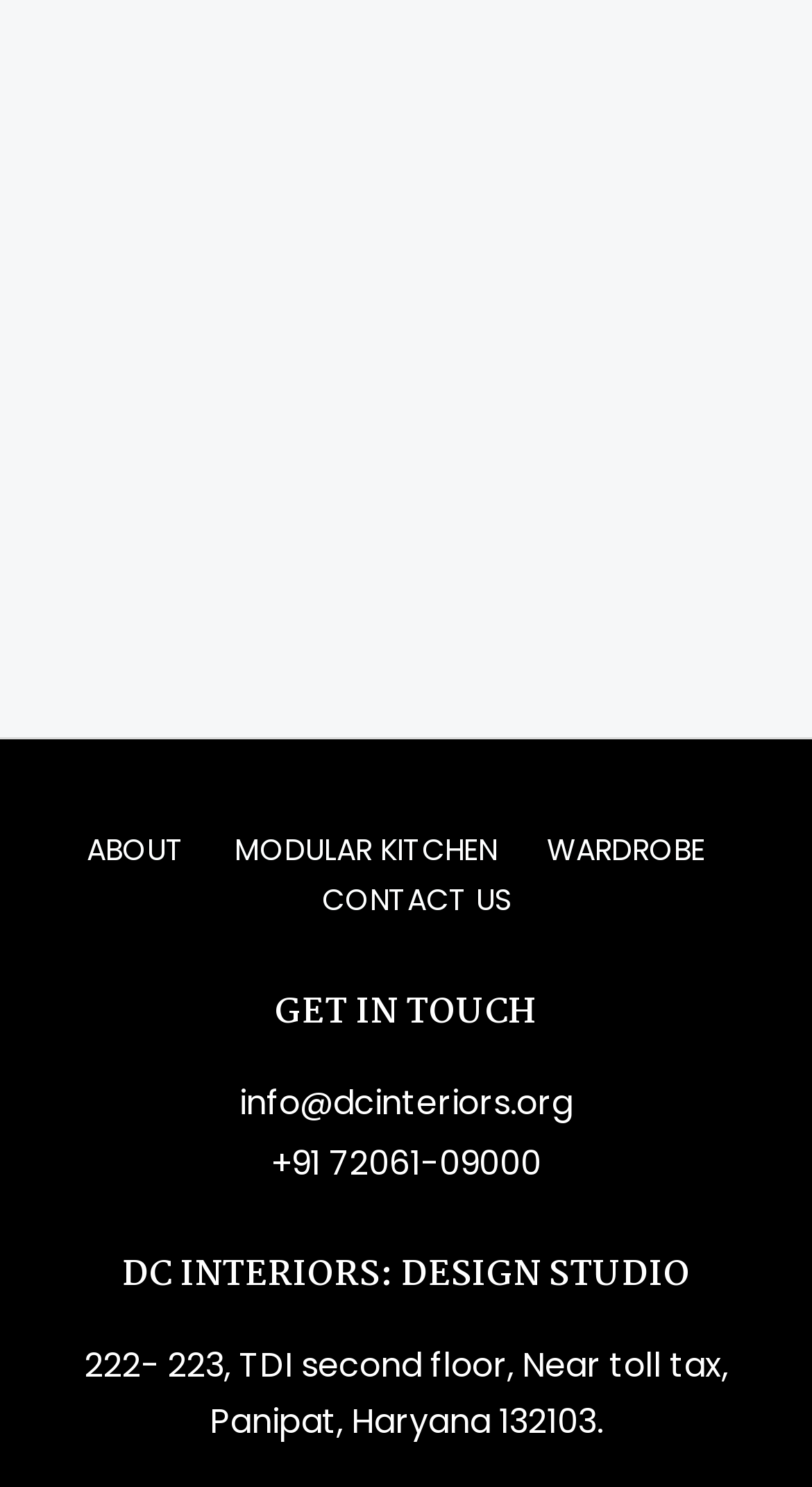What is the phone number of the design studio?
Give a detailed explanation using the information visible in the image.

I found the answer by looking at the link element with the phone number which is located below the 'GET IN TOUCH' heading.